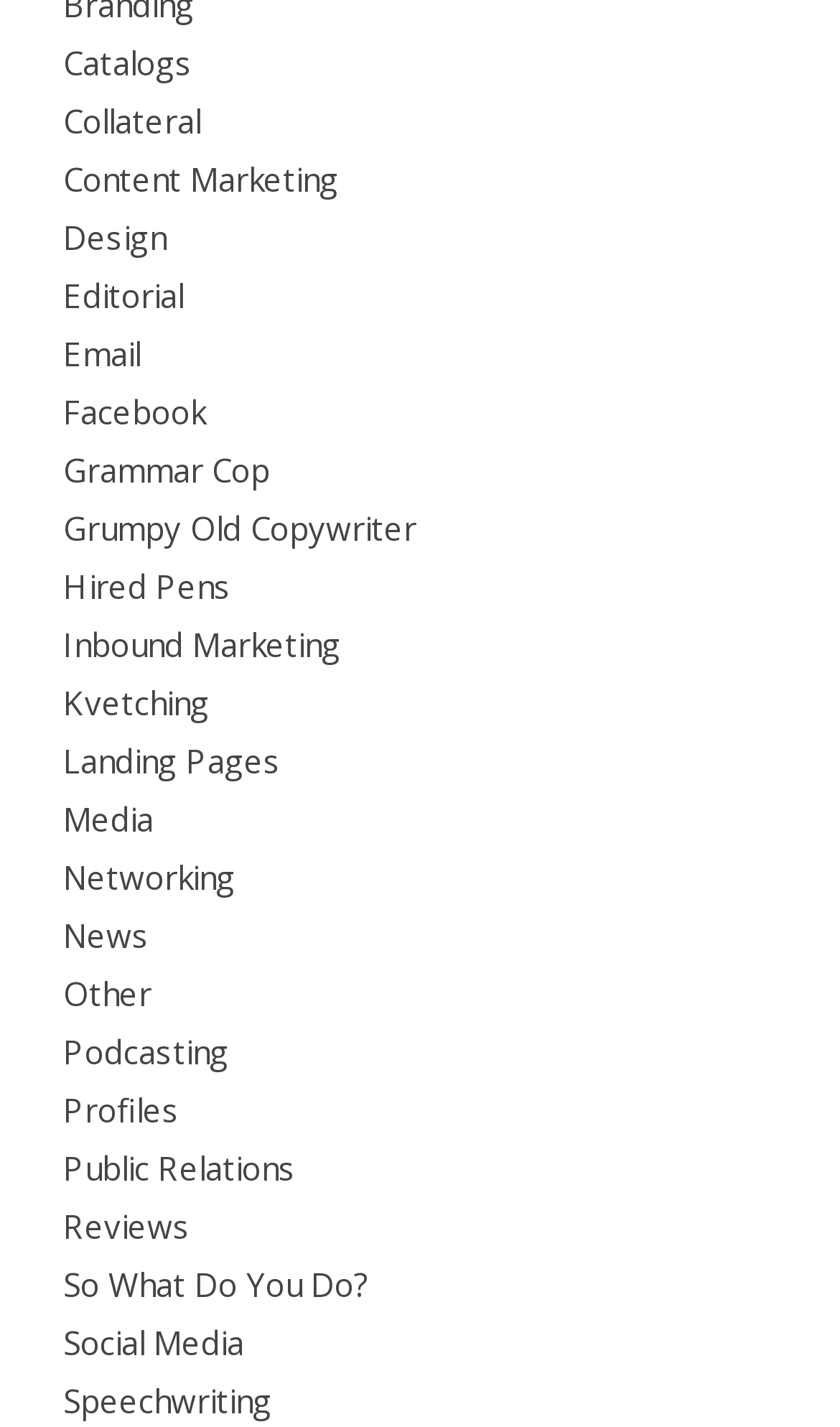Determine the bounding box coordinates of the clickable area required to perform the following instruction: "Click on Catalogs". The coordinates should be represented as four float numbers between 0 and 1: [left, top, right, bottom].

[0.075, 0.028, 0.229, 0.058]